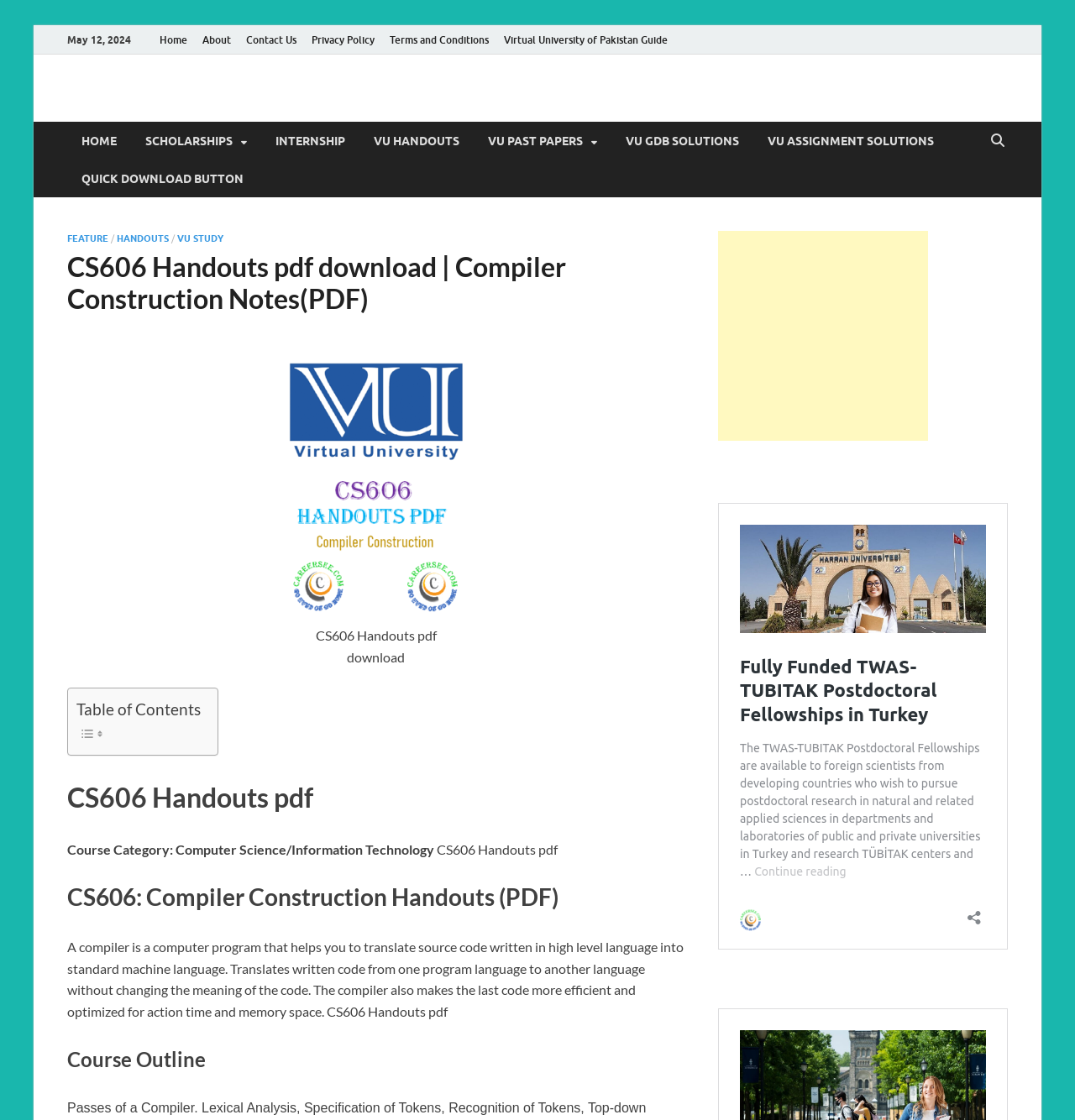What is the category of the course CS606?
Look at the image and respond with a one-word or short-phrase answer.

Computer Science/Information Technology